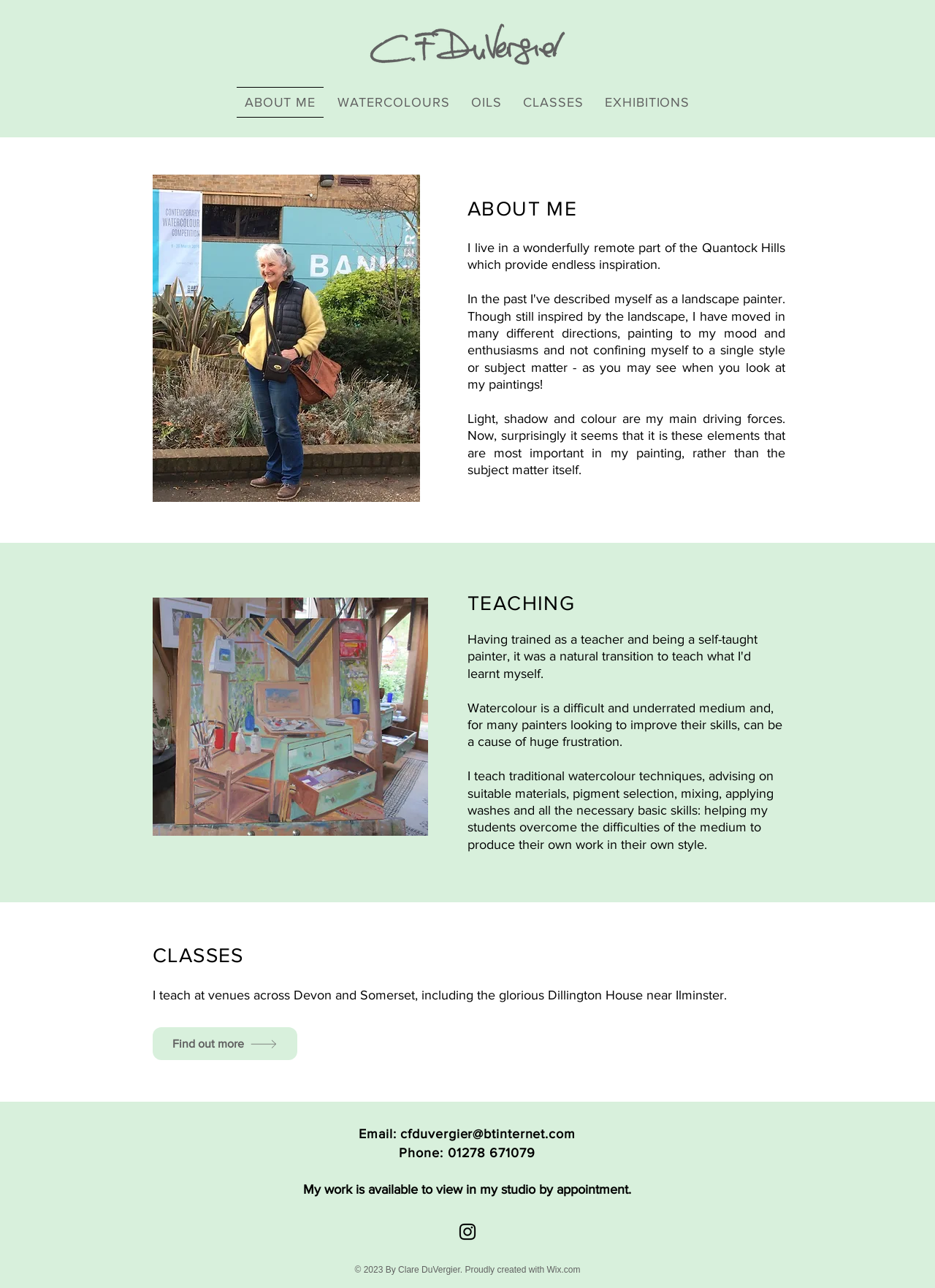Locate the bounding box coordinates of the clickable part needed for the task: "Share on facebook".

None